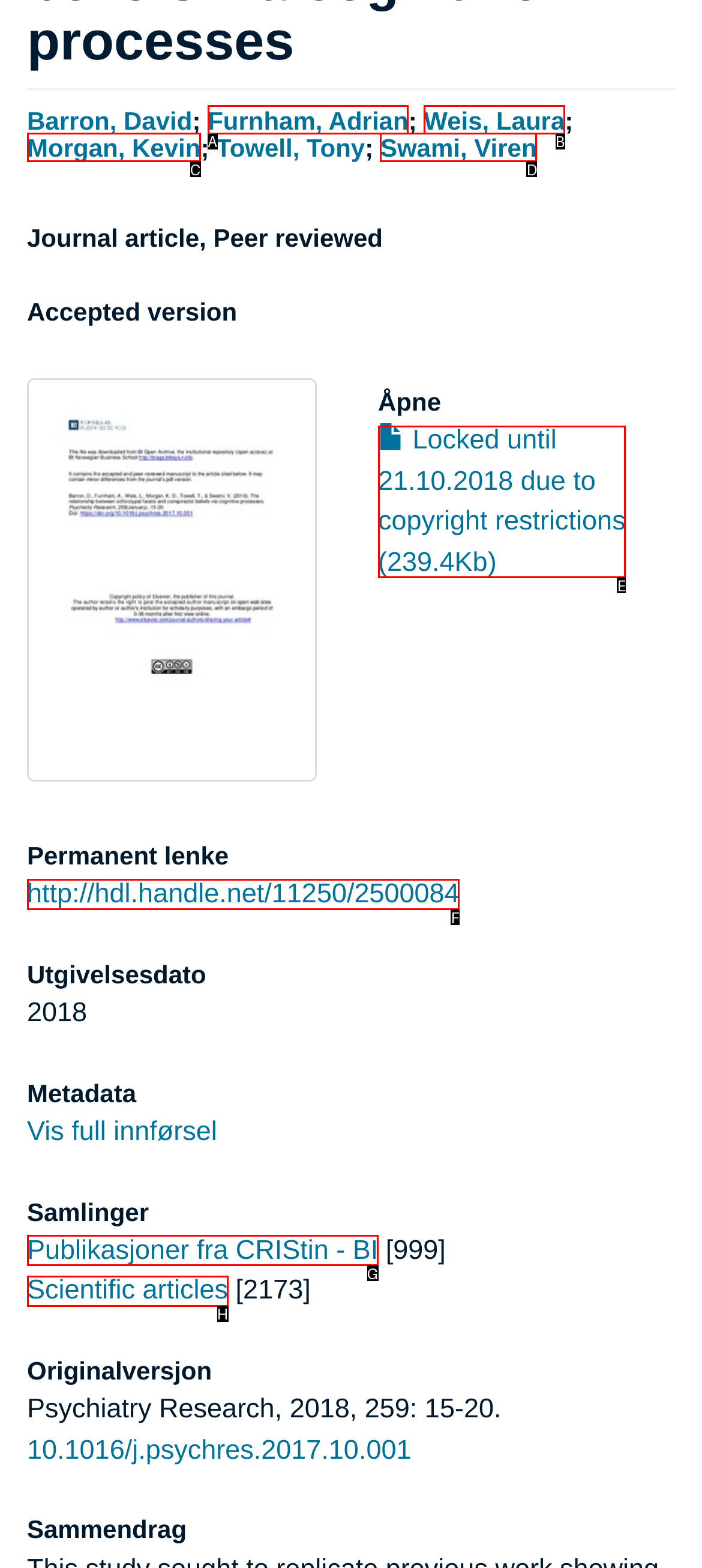Please select the letter of the HTML element that fits the description: Scientific articles. Answer with the option's letter directly.

H